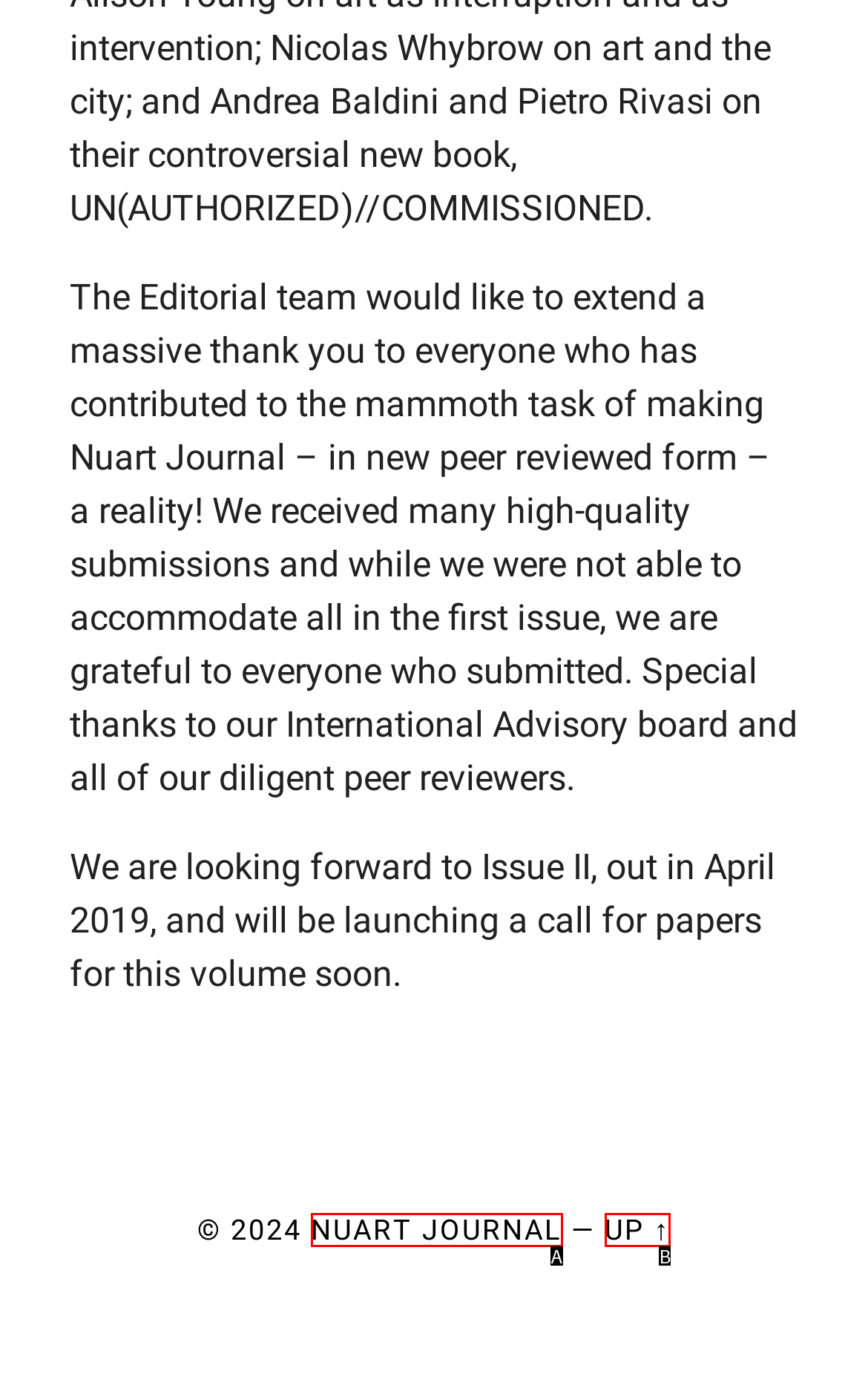Identify the option that corresponds to: Up ↑
Respond with the corresponding letter from the choices provided.

B